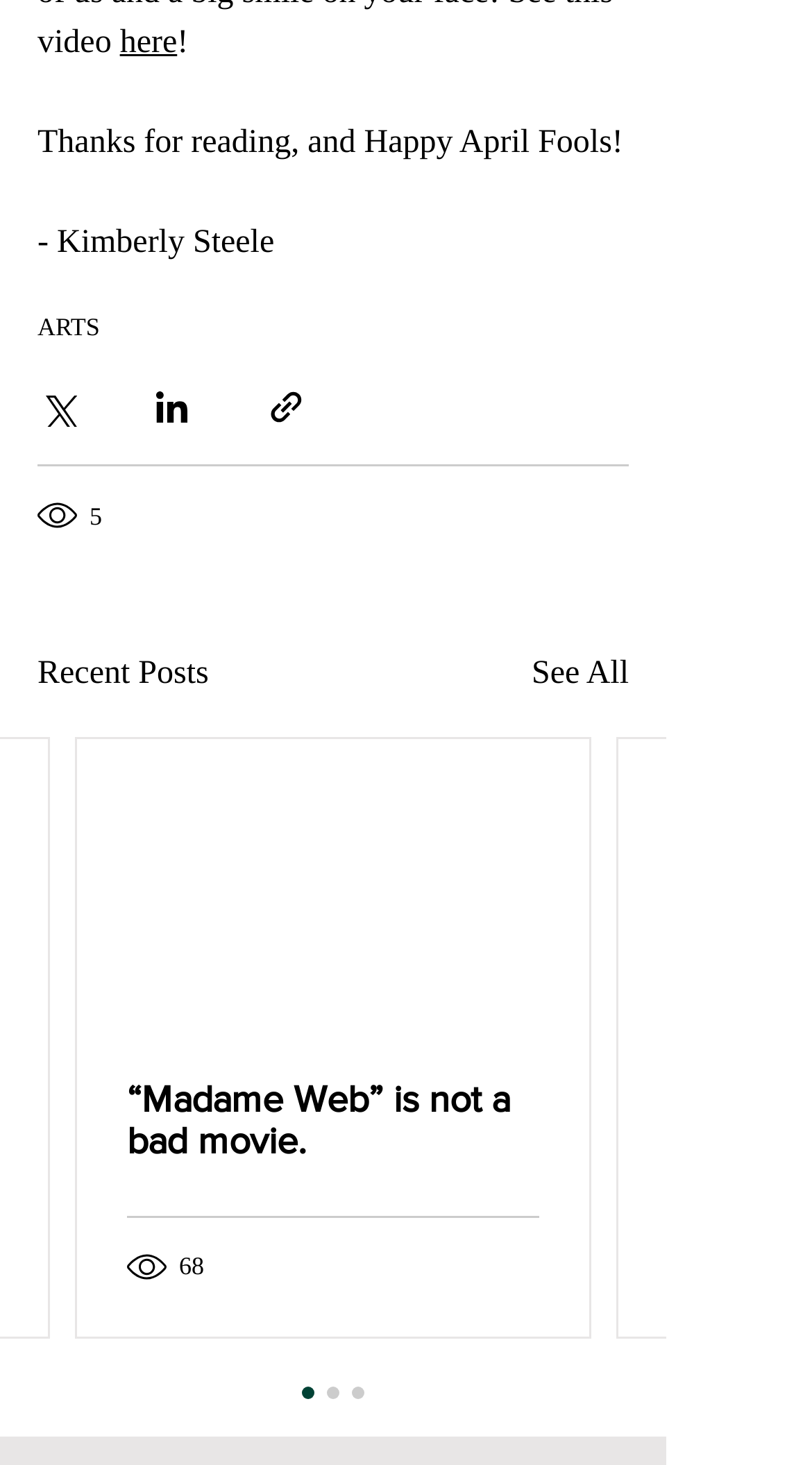What is the author's name? From the image, respond with a single word or brief phrase.

Kimberly Steele